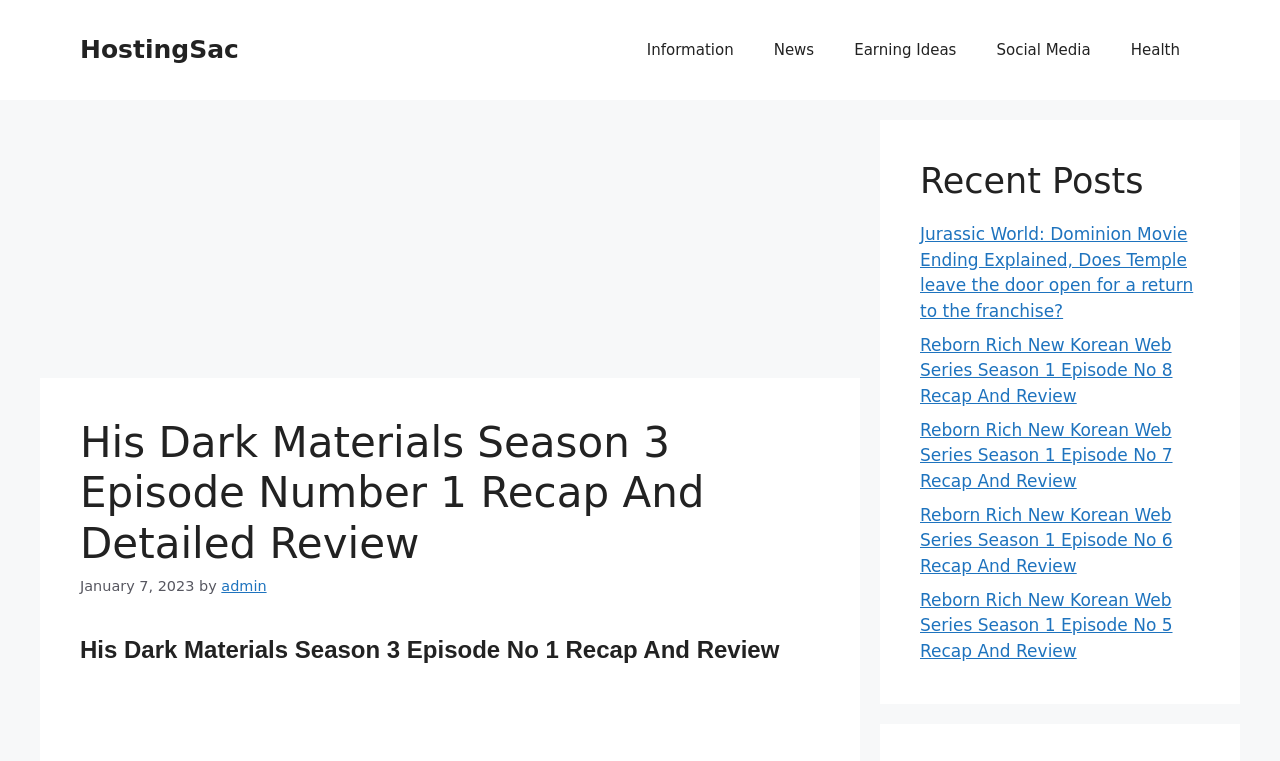What is the date of the post?
Could you answer the question in a detailed manner, providing as much information as possible?

The date of the post can be found in the time element, which contains the text 'January 7, 2023'.